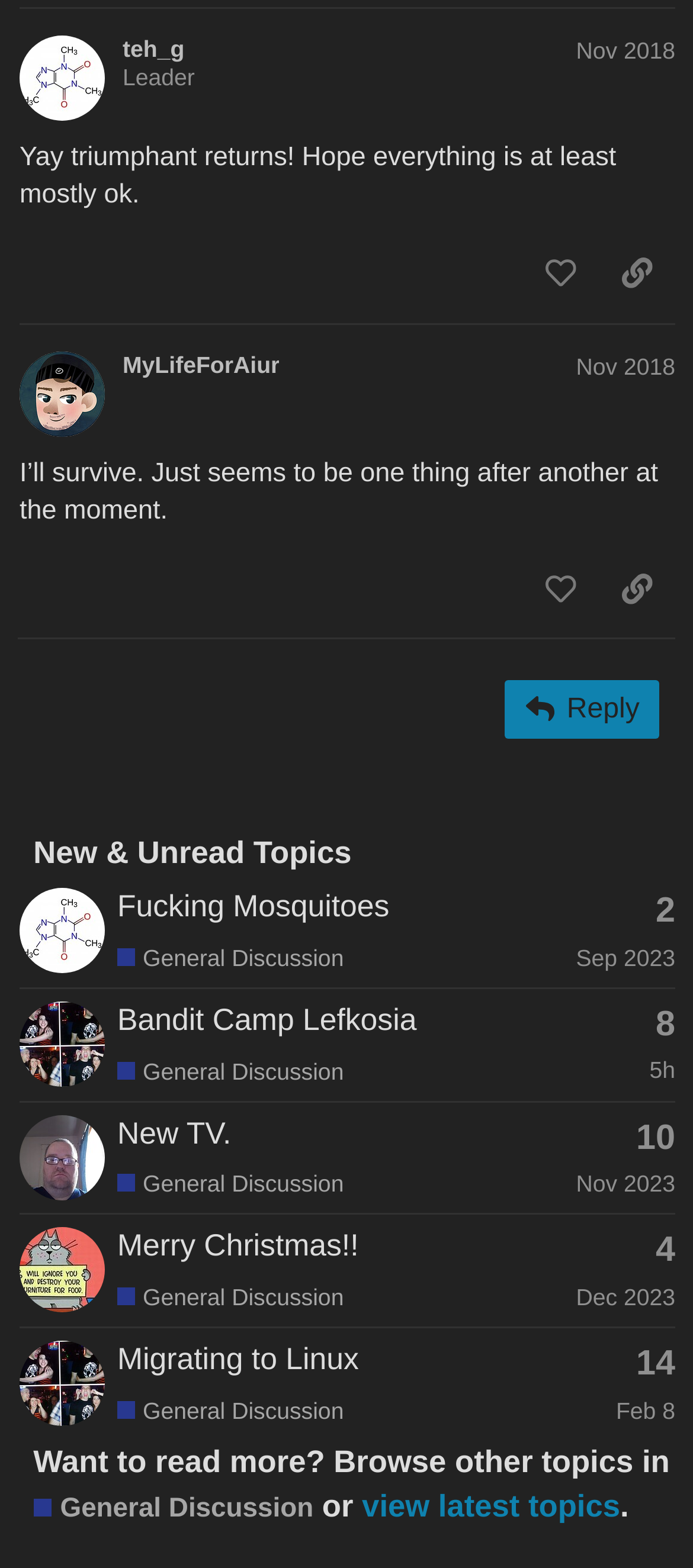Could you please study the image and provide a detailed answer to the question:
What is the category of the topic 'New TV.'?

I found the answer by looking at the gridcell containing the topic 'New TV.', which has a link 'General Discussion'. The category of the topic is General Discussion.